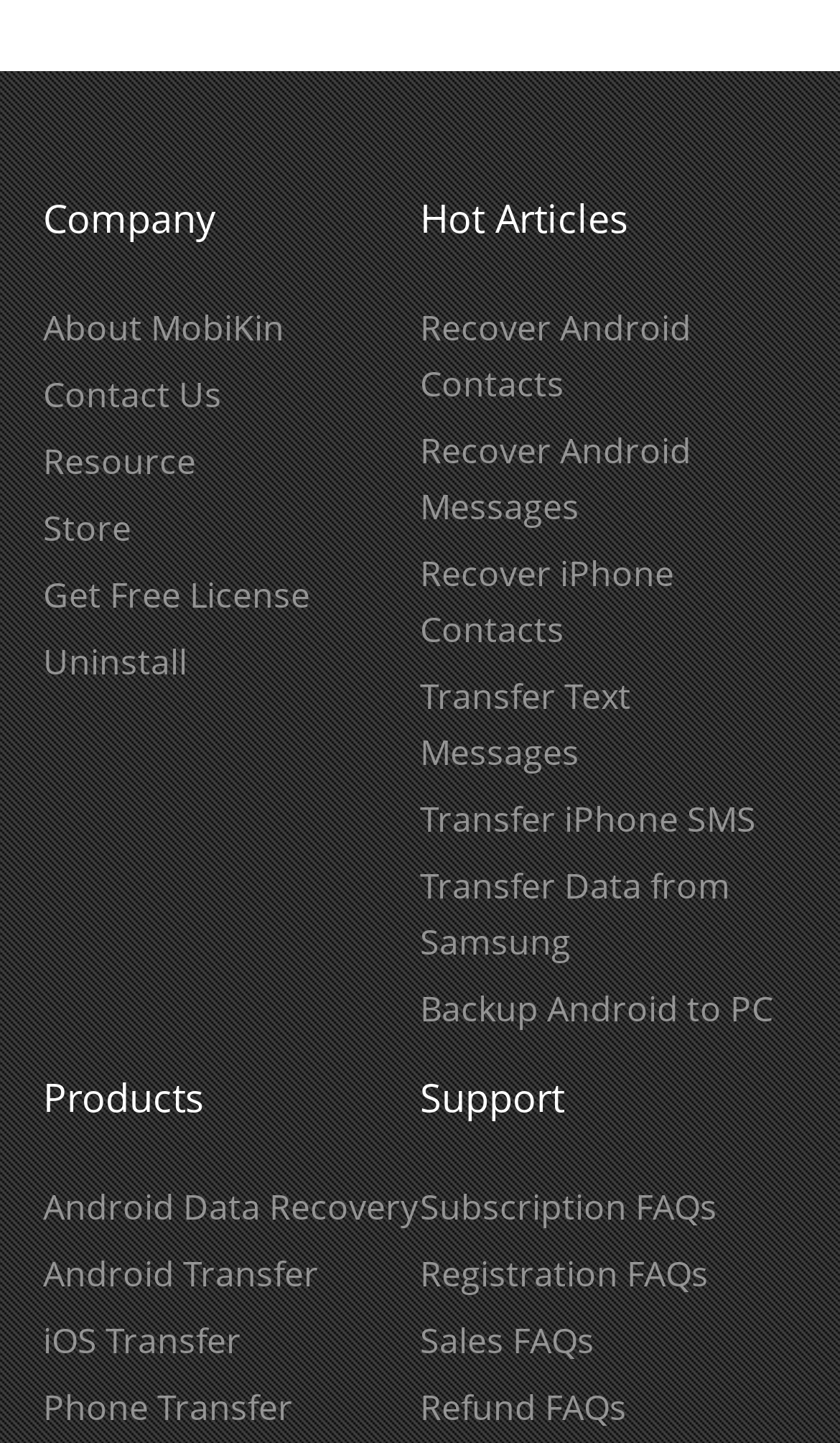How many headings are there on the webpage?
Answer the question with detailed information derived from the image.

I counted the number of headings on the webpage, which are 'Company', 'Hot Articles', 'Products', and 'Support'. There are 4 headings in total.